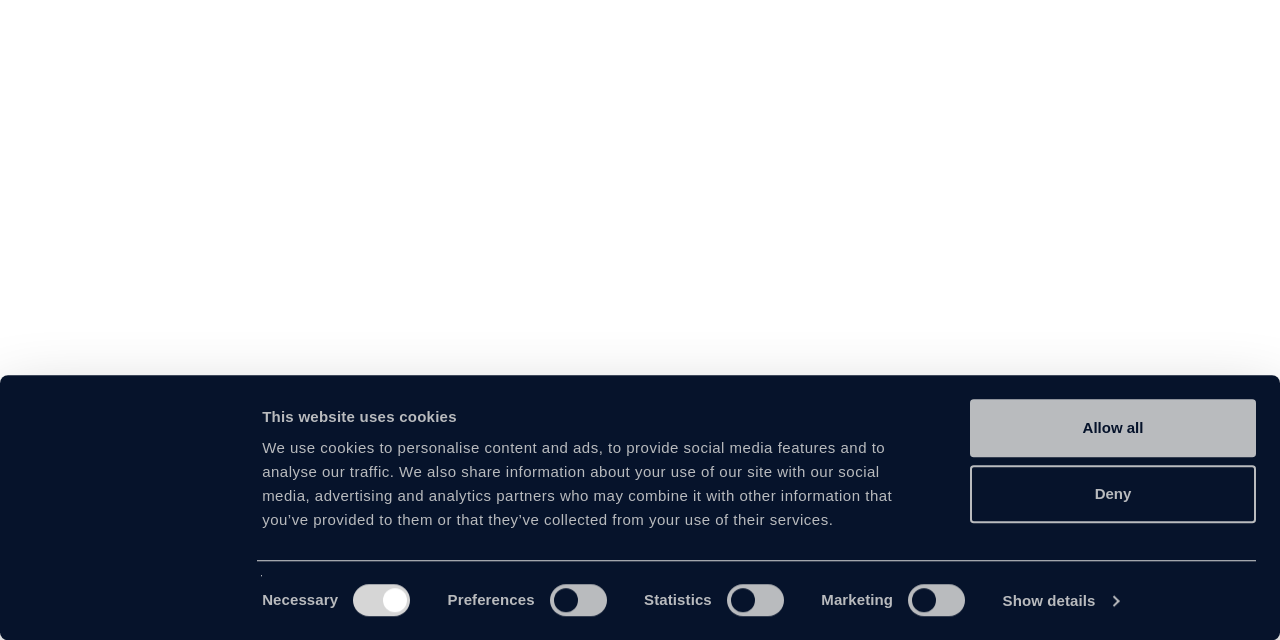Locate the UI element described by Corporate Information in the provided webpage screenshot. Return the bounding box coordinates in the format (top-left x, top-left y, bottom-right x, bottom-right y), ensuring all values are between 0 and 1.

[0.055, 0.133, 0.174, 0.164]